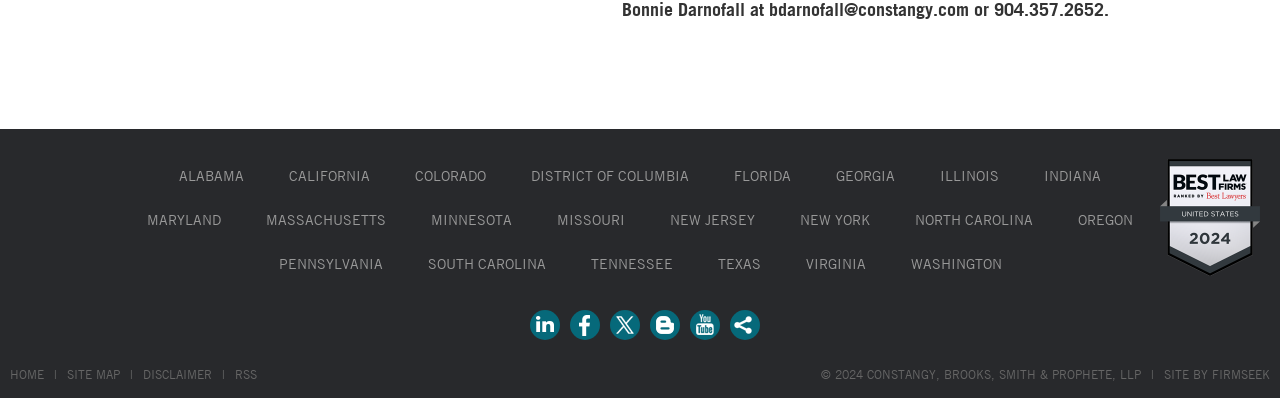Using the image as a reference, answer the following question in as much detail as possible:
Is there a 'Share' button?

I searched for a button element with the text 'Share' and found it, indicating that there is a 'Share' button on the webpage.